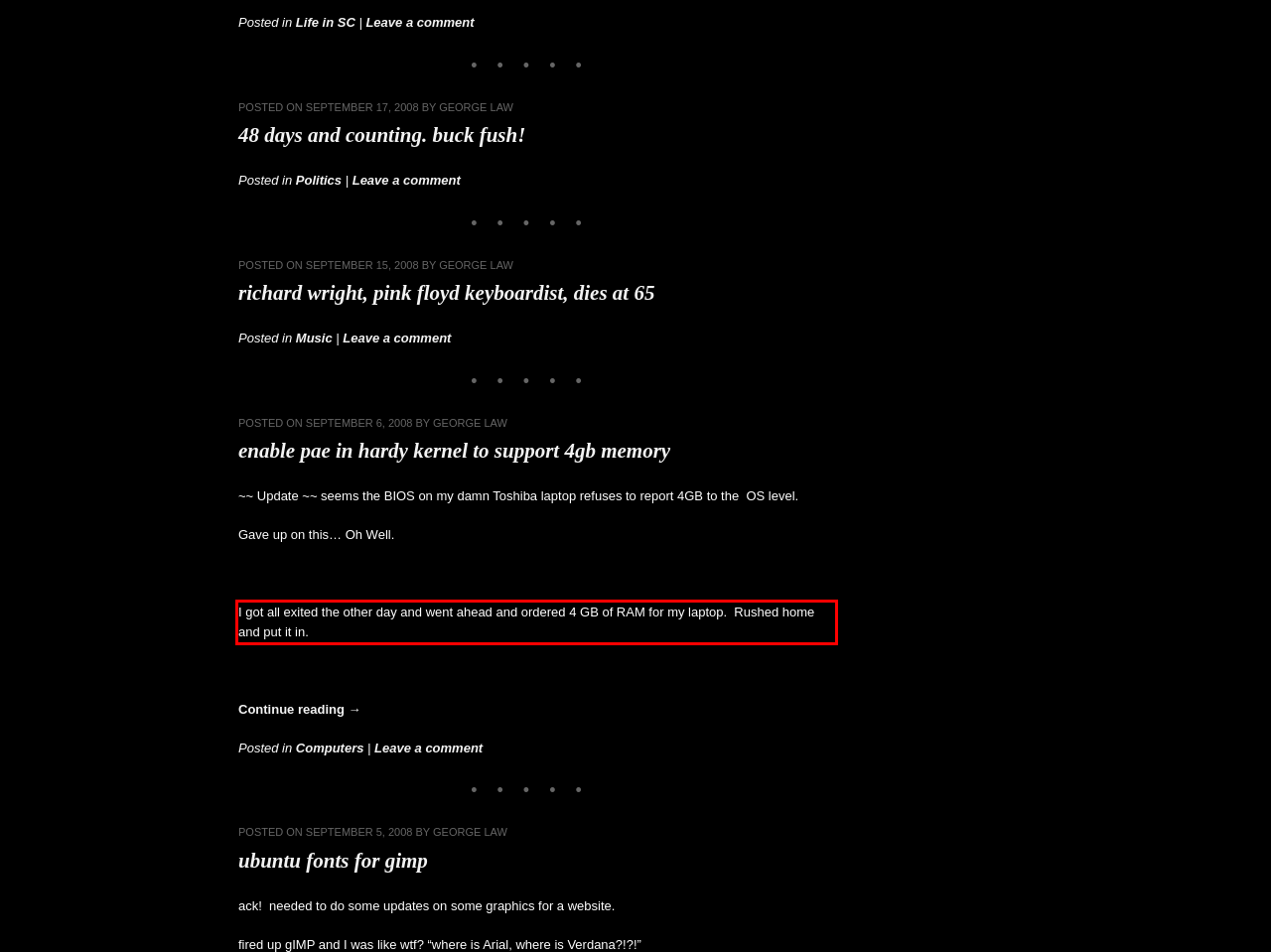Examine the webpage screenshot and use OCR to recognize and output the text within the red bounding box.

I got all exited the other day and went ahead and ordered 4 GB of RAM for my laptop. Rushed home and put it in.